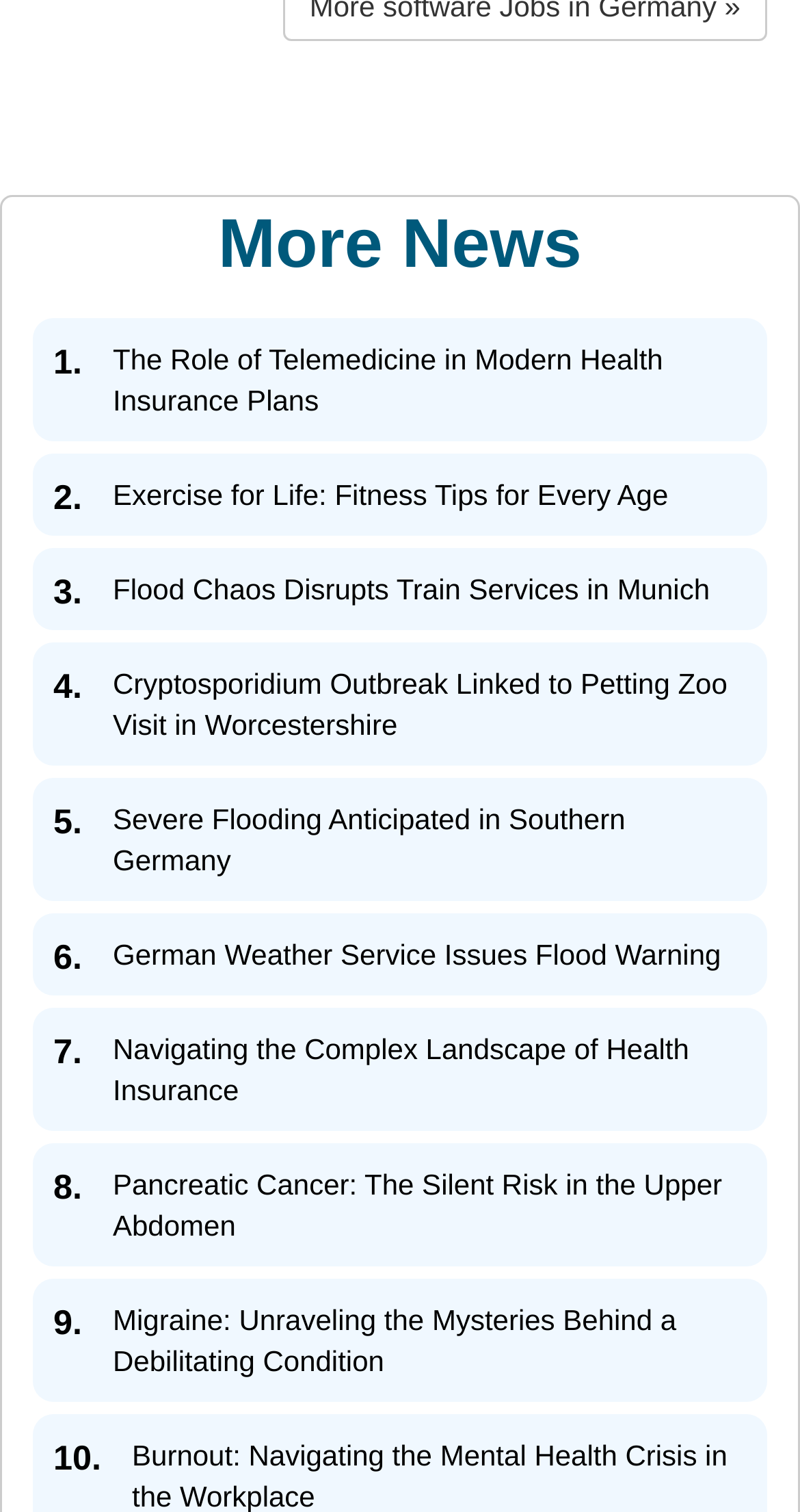Please respond in a single word or phrase: 
Are all article links related to health?

No